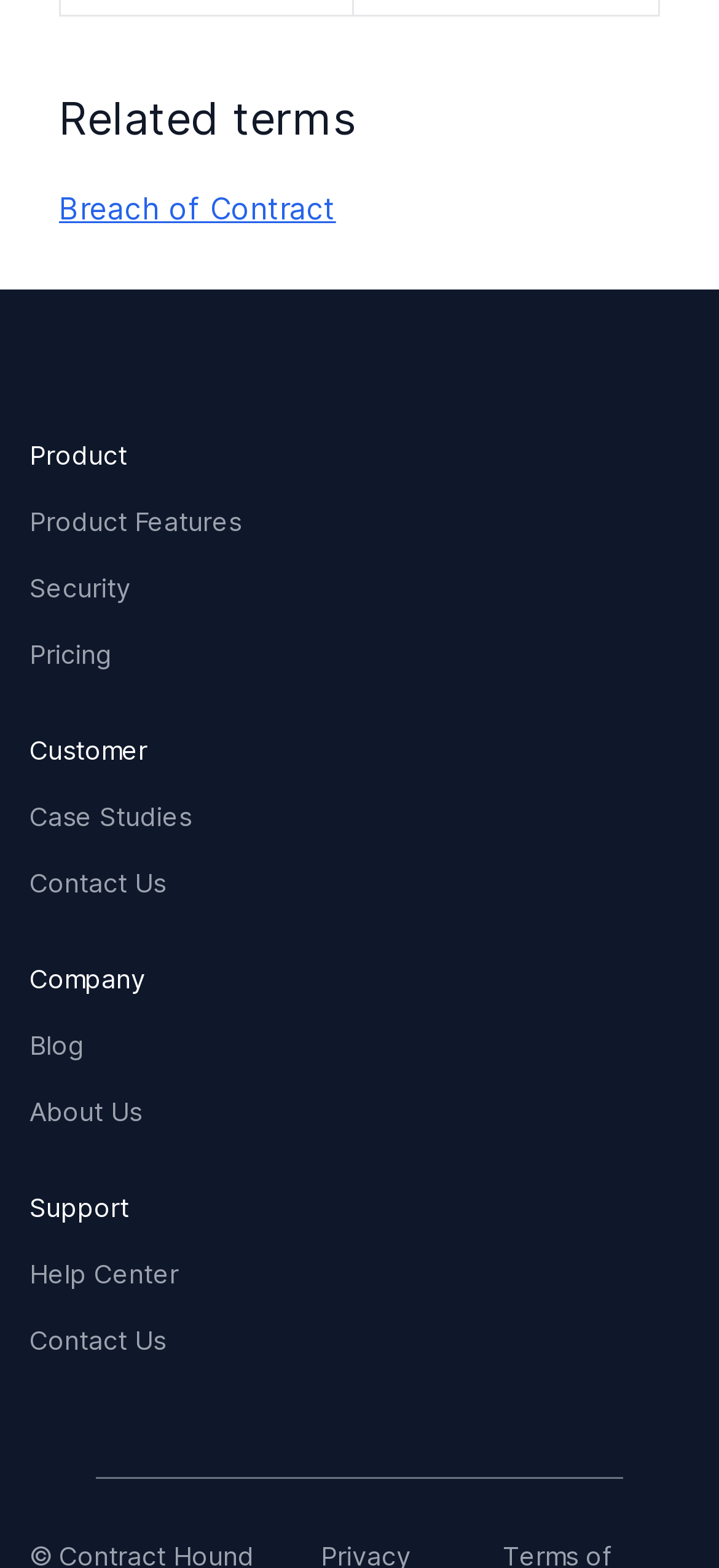How many separators are there on the webpage?
Provide a detailed answer to the question, using the image to inform your response.

By analyzing the webpage, I can see that there is only one separator, which is a horizontal separator located at the bottom of the webpage.